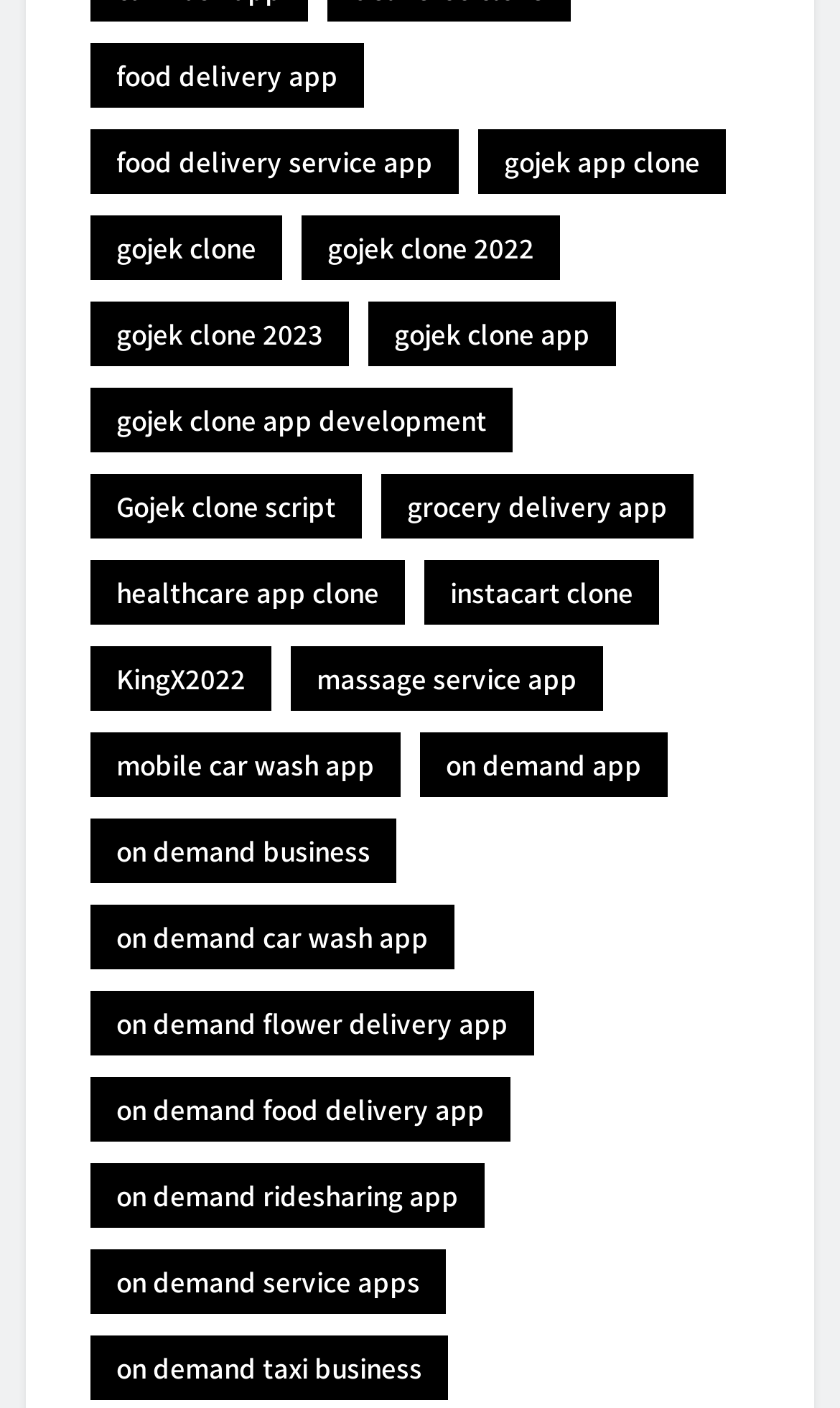Can you find the bounding box coordinates for the element to click on to achieve the instruction: "learn about on demand food delivery app"?

[0.108, 0.765, 0.608, 0.811]